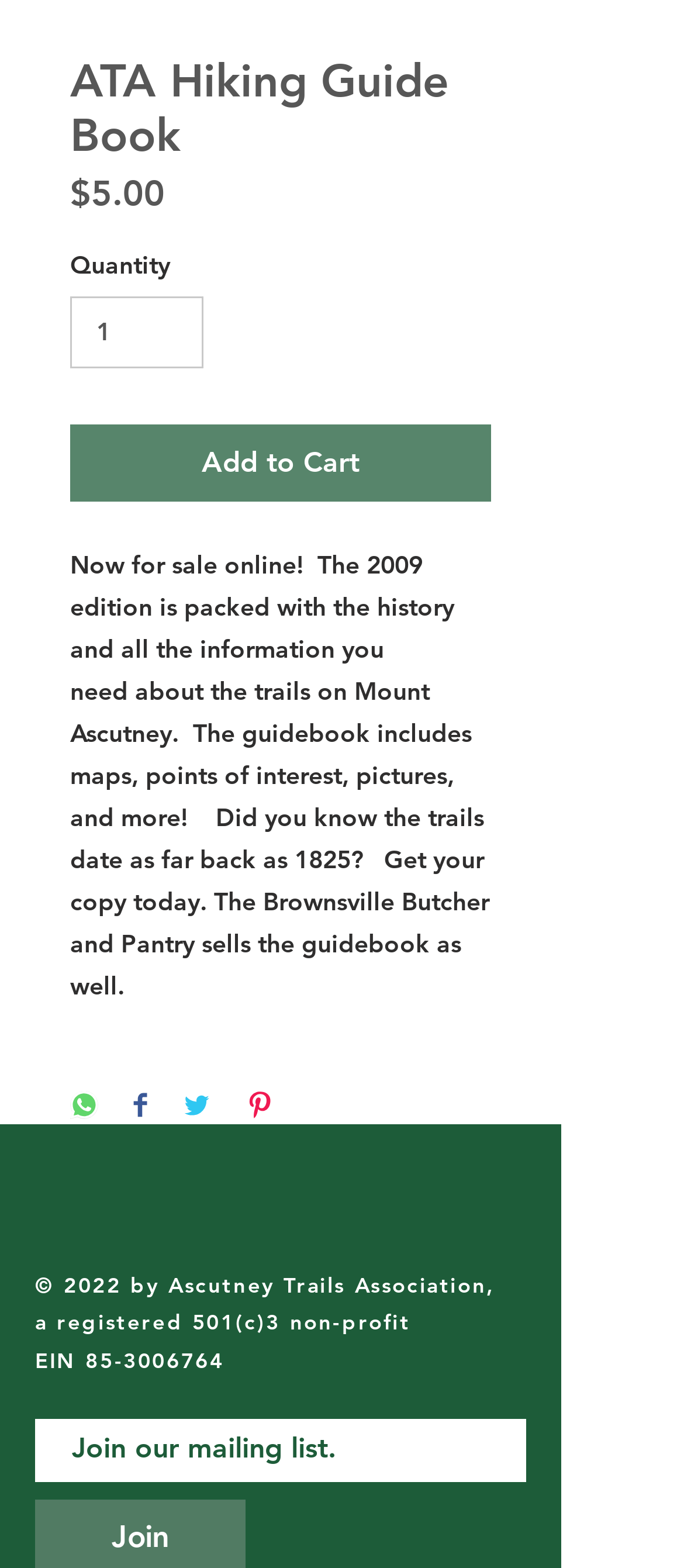Determine the bounding box coordinates for the element that should be clicked to follow this instruction: "Share on Facebook". The coordinates should be given as four float numbers between 0 and 1, in the format [left, top, right, bottom].

[0.195, 0.696, 0.215, 0.717]